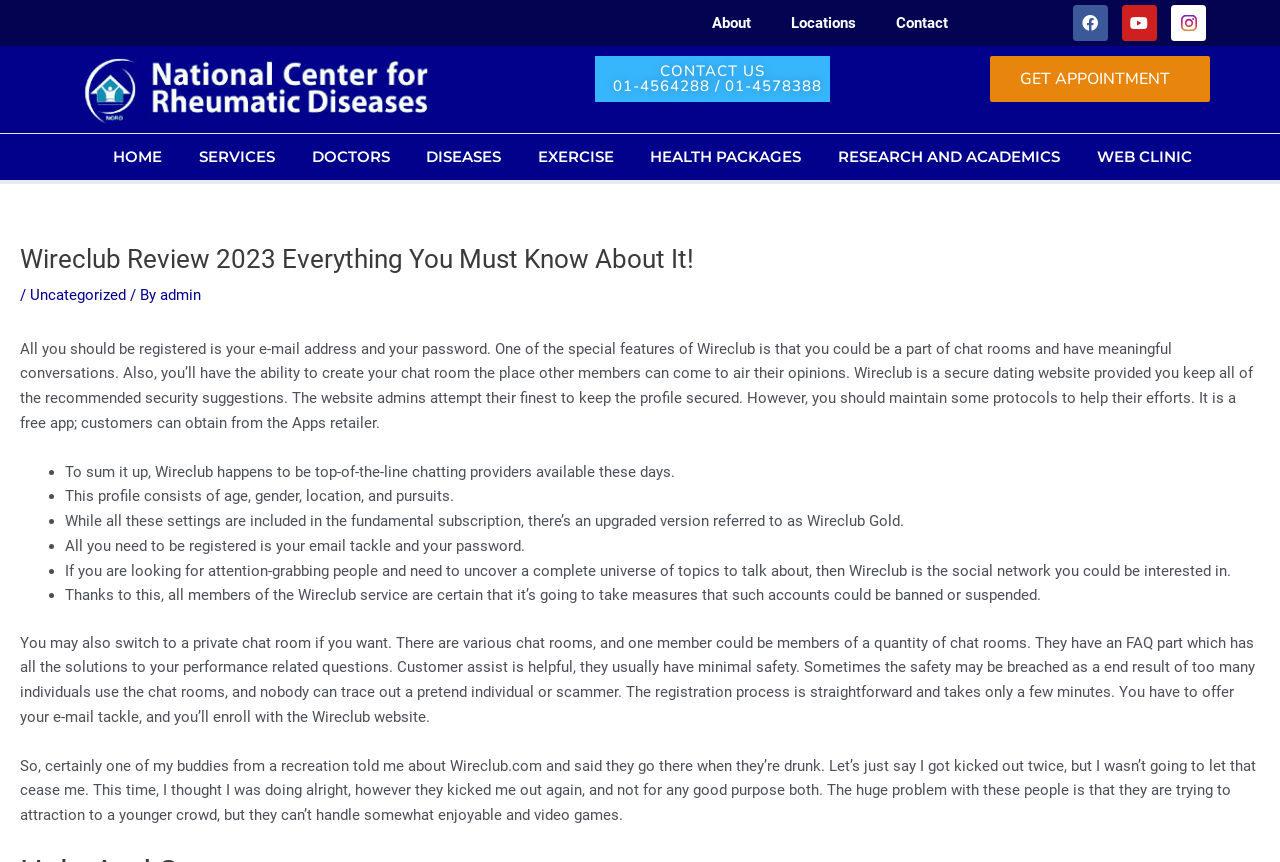Respond to the following question using a concise word or phrase: 
Can you switch to a private chat room on Wireclub?

Yes